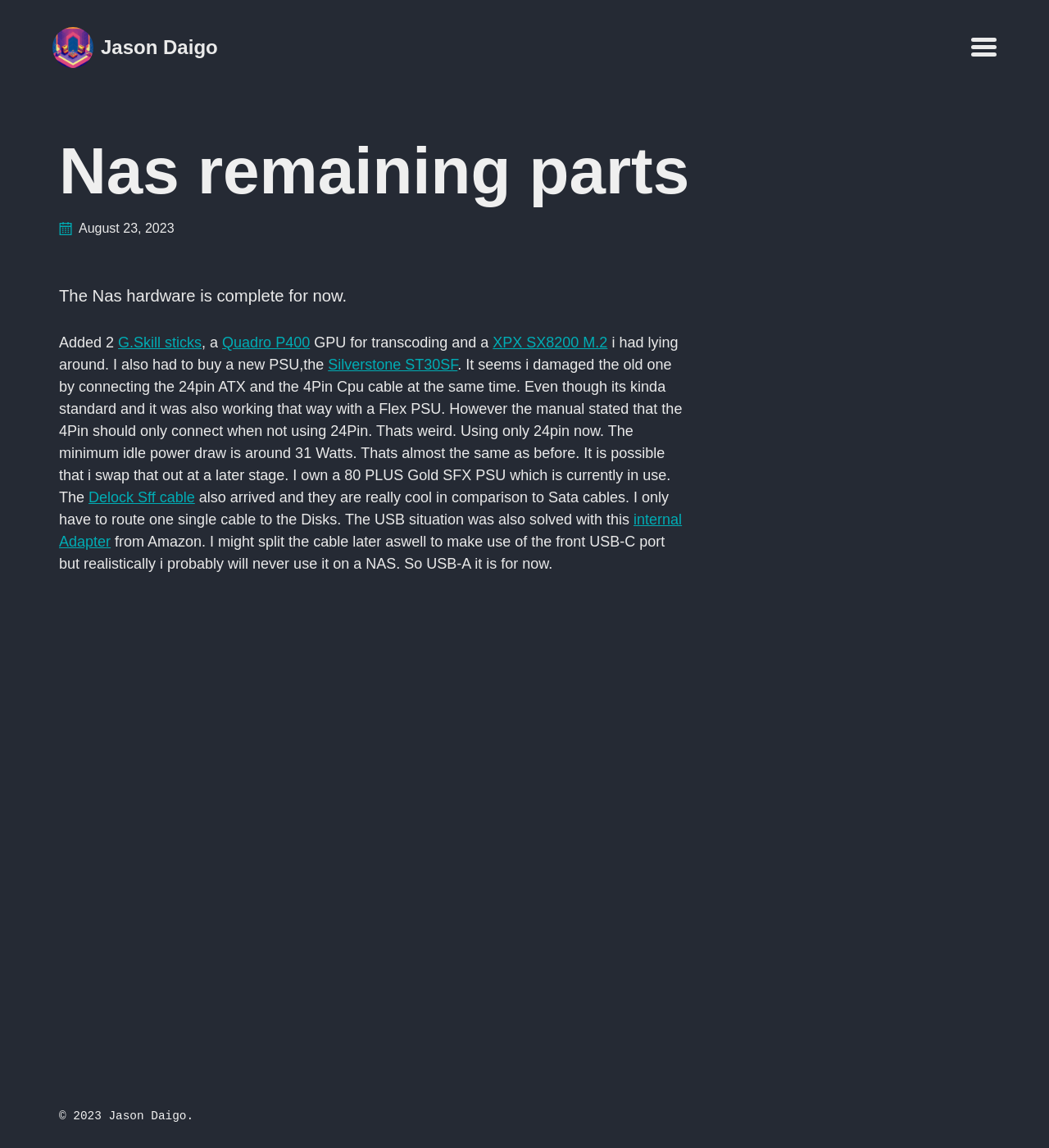Locate the bounding box of the UI element described in the following text: "XPX SX8200 M.2".

[0.47, 0.291, 0.579, 0.306]